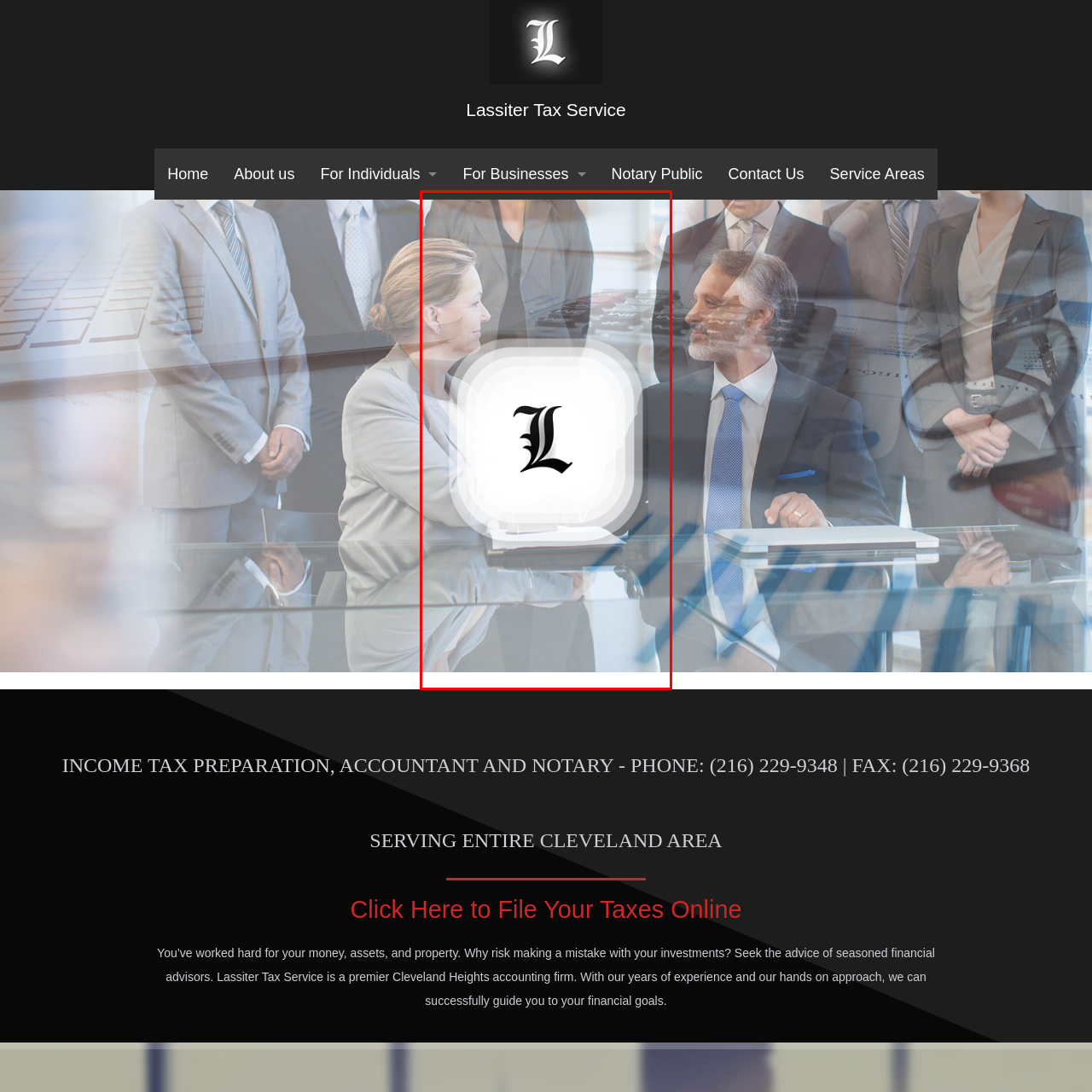Offer a comprehensive description of the image enclosed by the red box.

The image features the logo of Lassiter Tax Service, prominently displayed in the center. The logo showcases a stylized letter 'L,' rendered in an elegant serif typeface, which stands out against a soft, blurred background indicative of a professional setting. 

In the background, partially visible figures suggest a business meeting or consultation, adding a dynamic element to the scene. The composition evokes a sense of professionalism and trust, aligning perfectly with the firm's identity as an accounting service provider. The logo’s sophisticated design reflects the company’s commitment to high-quality service, making it a memorable visual representation of the Lassiter Tax Service brand.